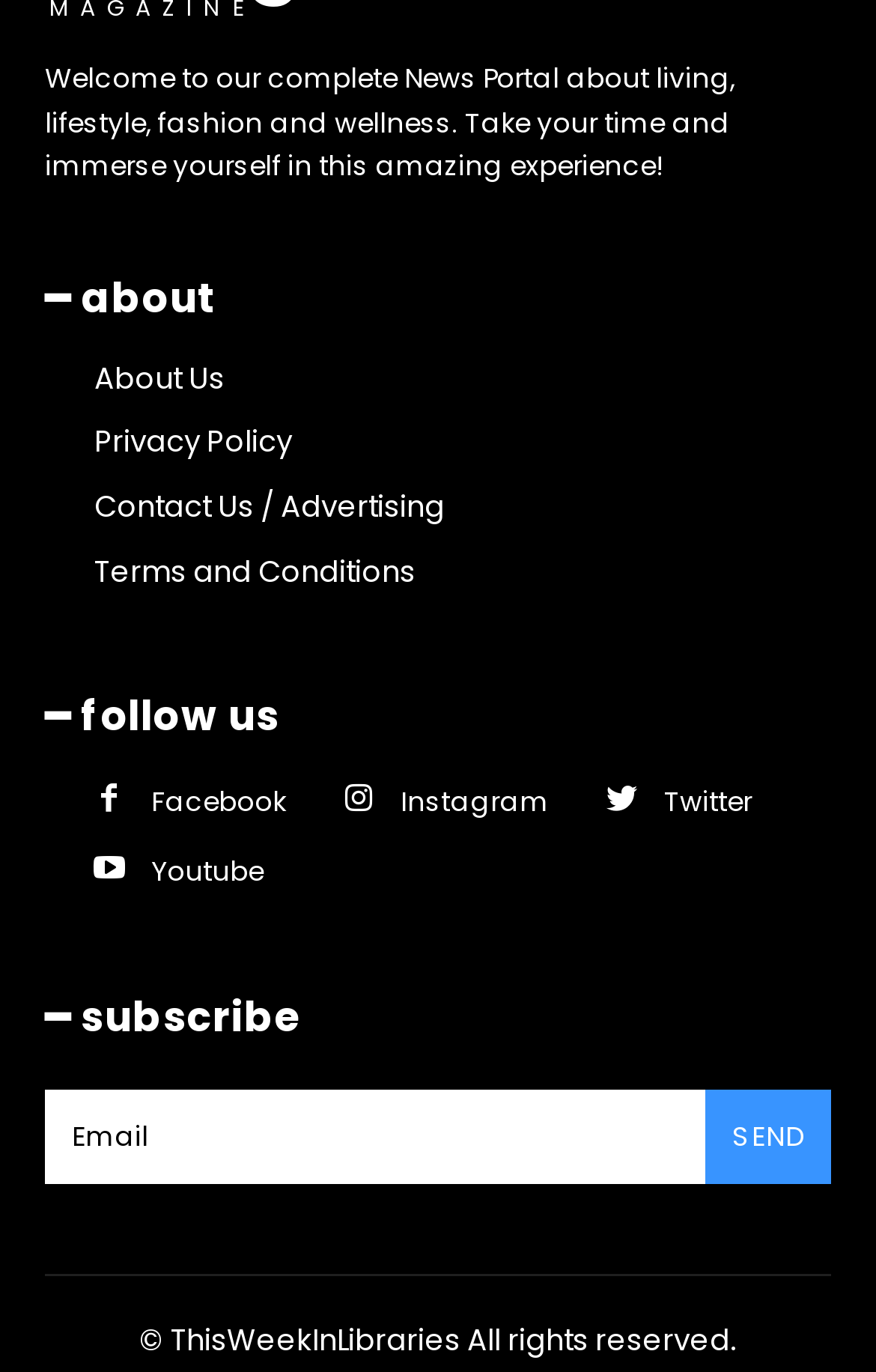Identify the bounding box coordinates for the element you need to click to achieve the following task: "Subscribe with email". The coordinates must be four float values ranging from 0 to 1, formatted as [left, top, right, bottom].

[0.051, 0.794, 0.805, 0.863]